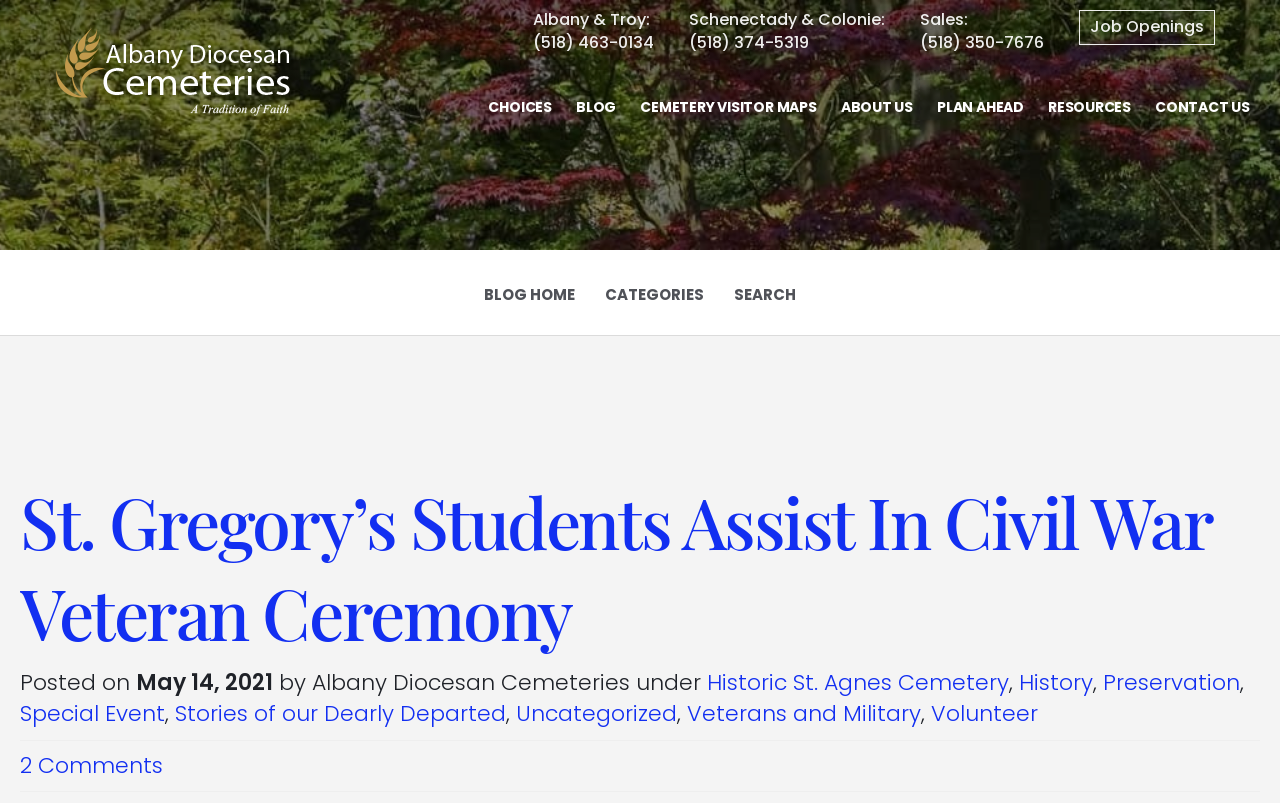What is the organization that posted the article?
We need a detailed and exhaustive answer to the question. Please elaborate.

I found the organization by reading the article and looking for the author or organization that posted the article, which is 'Albany Diocesan Cemeteries'.